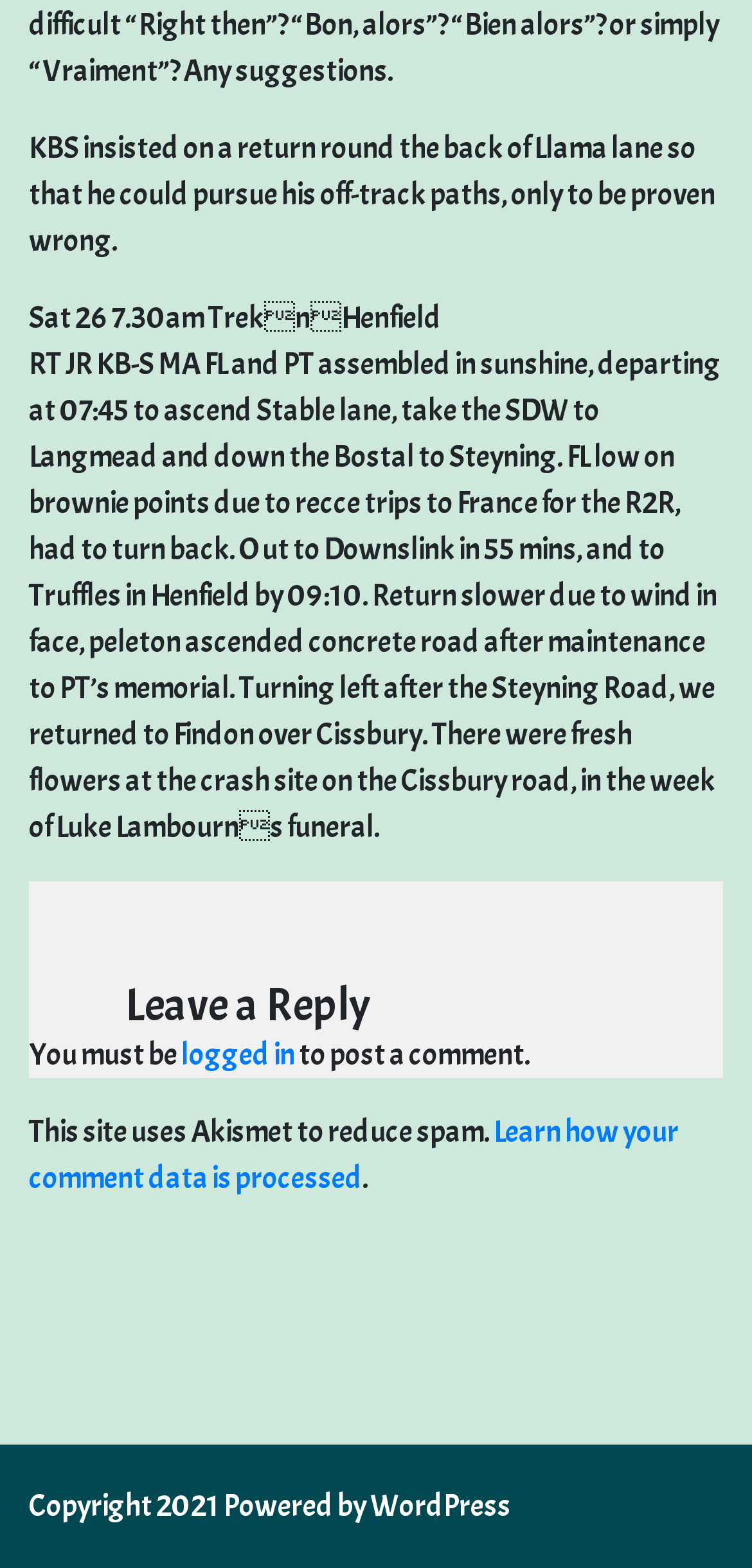What is the year of the copyright?
Please provide a detailed and thorough answer to the question.

I found the year of the copyright by reading the StaticText element with the content 'Copyright 2021 Powered by WordPress' which is located at the bottom of the webpage.